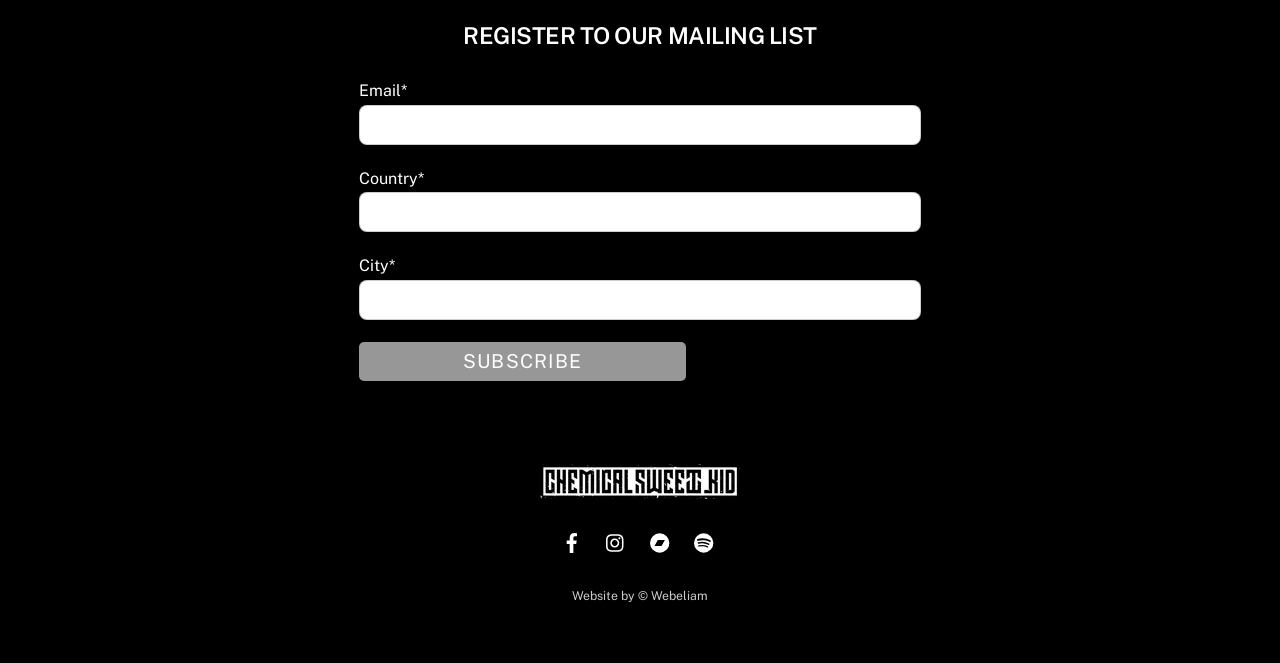What is the purpose of the form on this webpage?
Please use the visual content to give a single word or phrase answer.

Register to mailing list